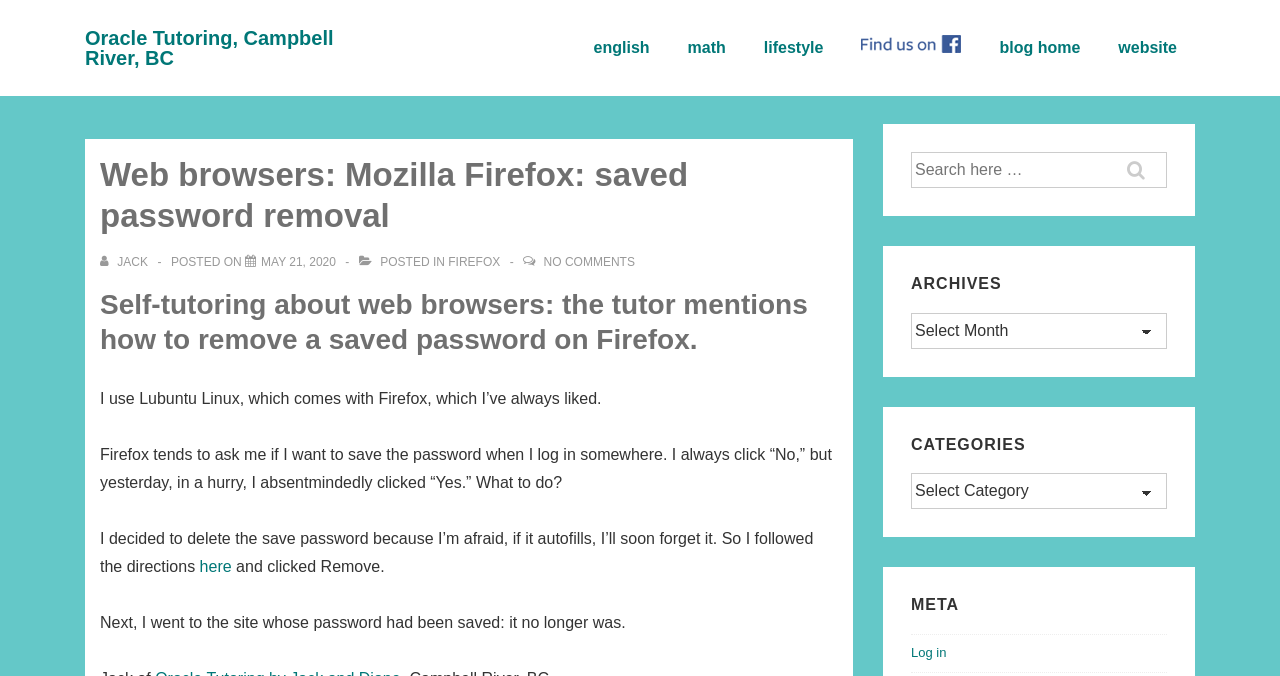Find the bounding box coordinates of the element you need to click on to perform this action: 'Search for something'. The coordinates should be represented by four float values between 0 and 1, in the format [left, top, right, bottom].

[0.712, 0.226, 0.911, 0.277]